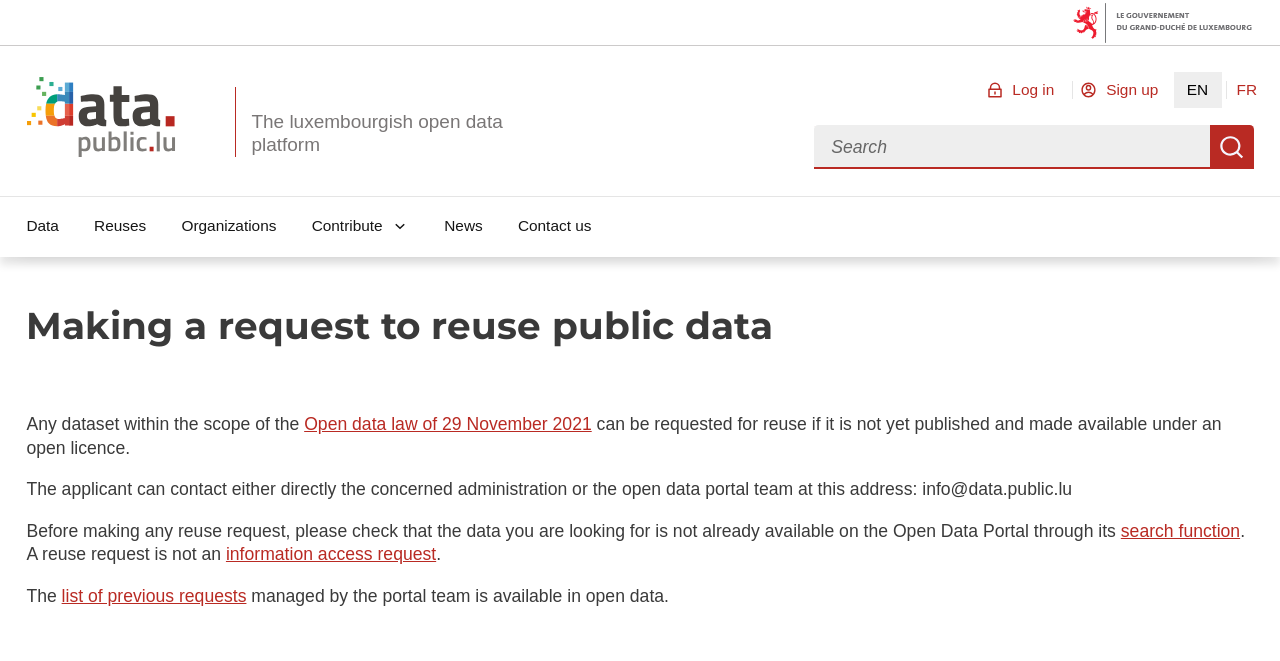Extract the main title from the webpage.


The luxembourgish open data platform
